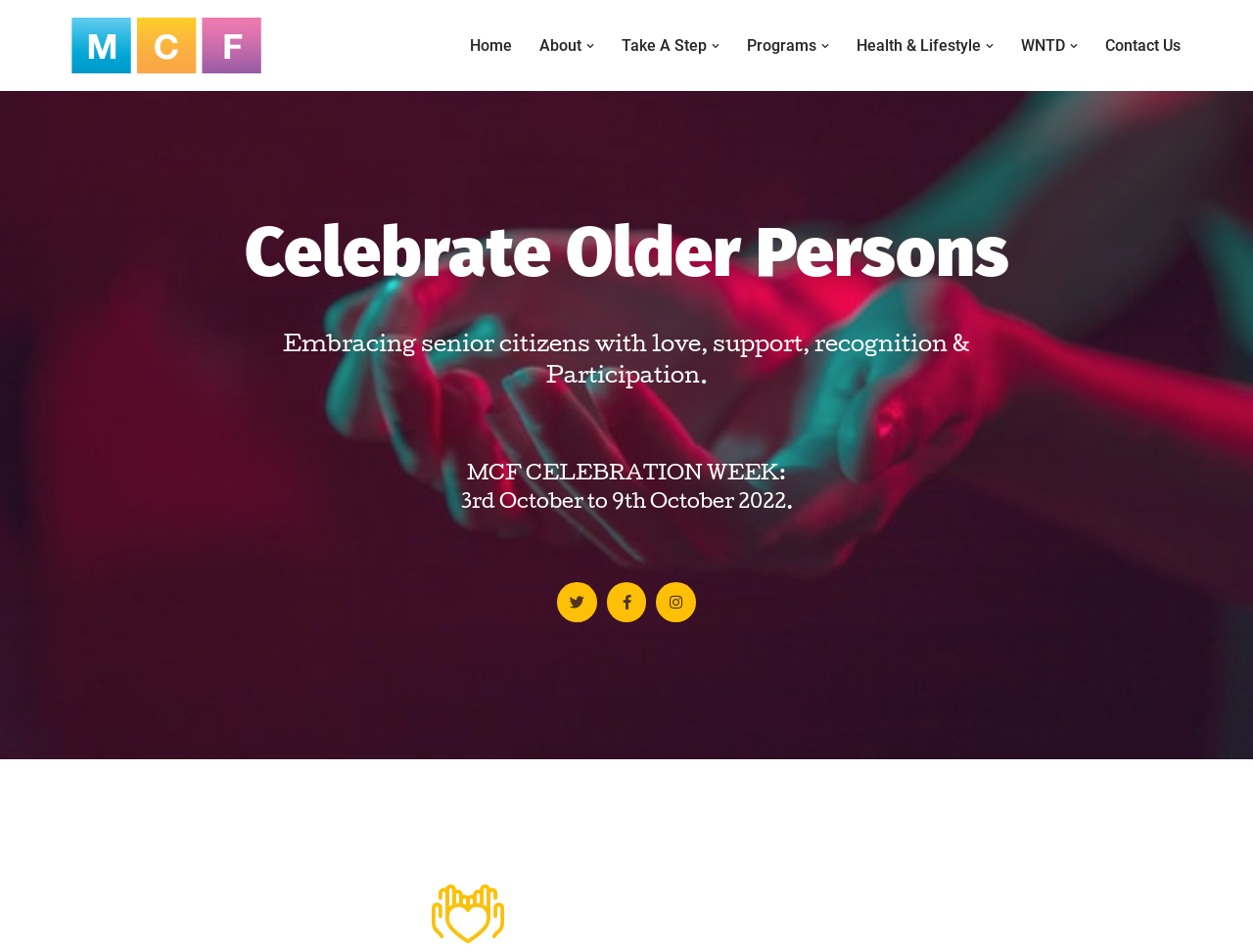Determine the bounding box coordinates of the element's region needed to click to follow the instruction: "Click the 'Home' link". Provide these coordinates as four float numbers between 0 and 1, formatted as [left, top, right, bottom].

[0.375, 0.034, 0.409, 0.061]